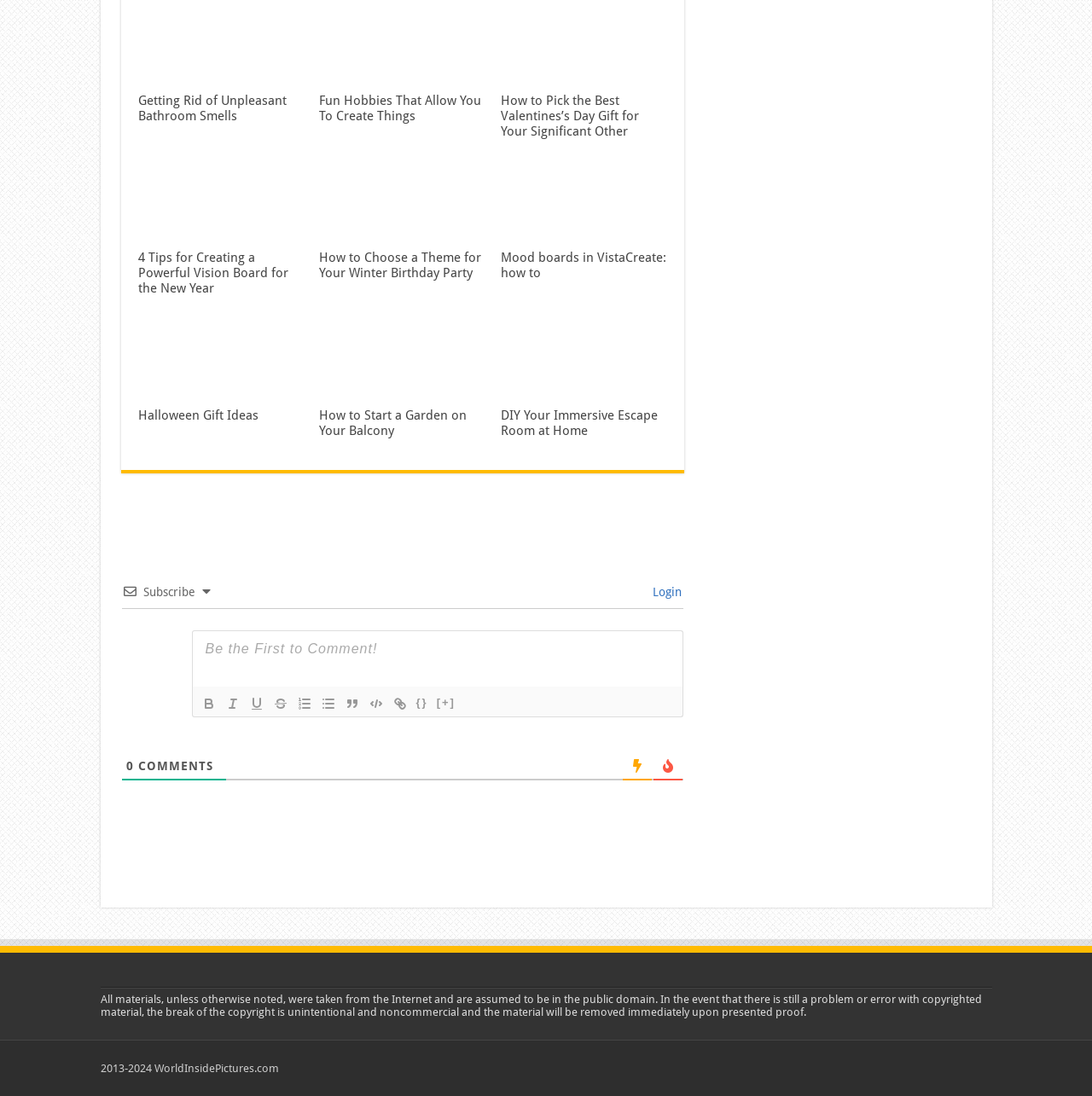Find and indicate the bounding box coordinates of the region you should select to follow the given instruction: "Read the 'Kikosi cha Simba dhidi ya Geita Gold Leo August 17, 2022' article".

None